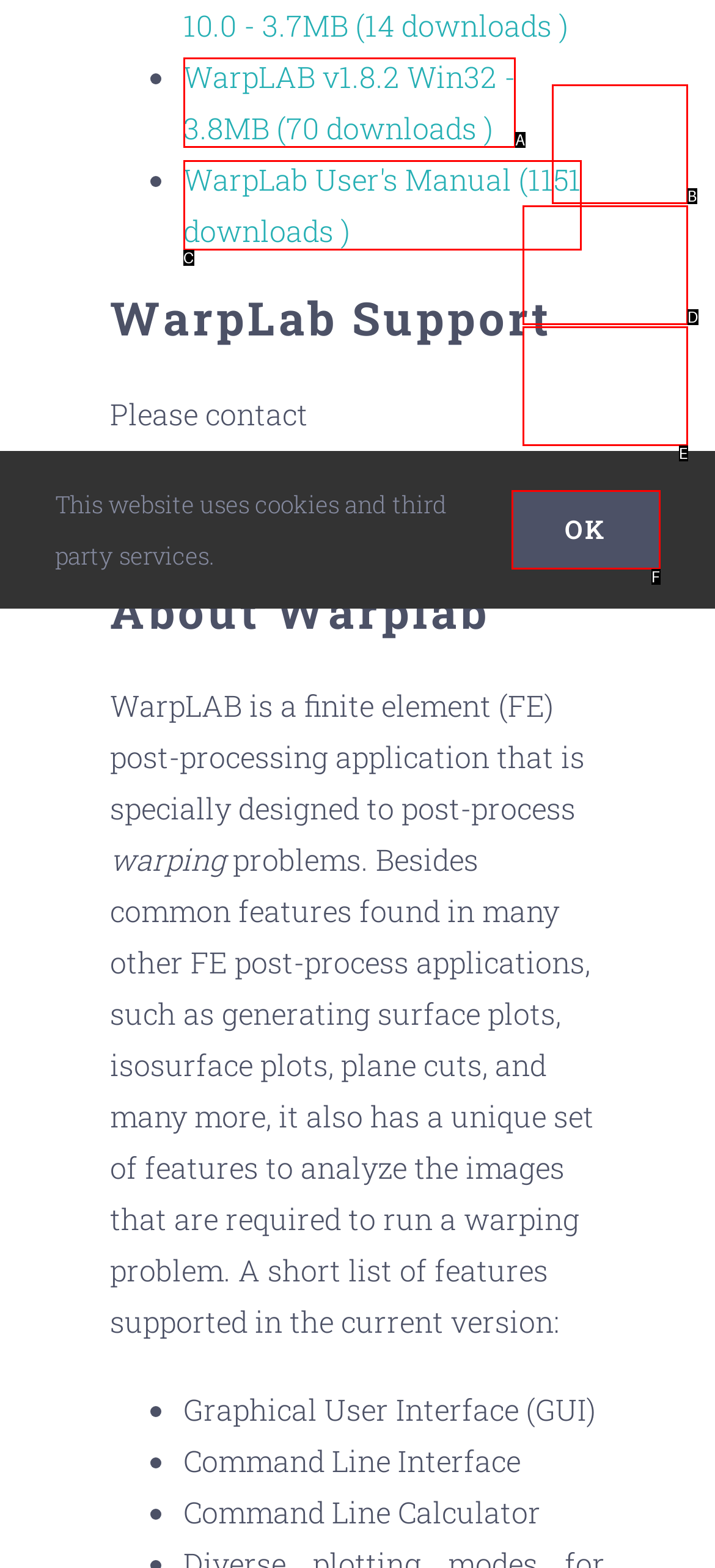Identify the option that corresponds to the description: alt="Bel Advocats" 
Provide the letter of the matching option from the available choices directly.

None